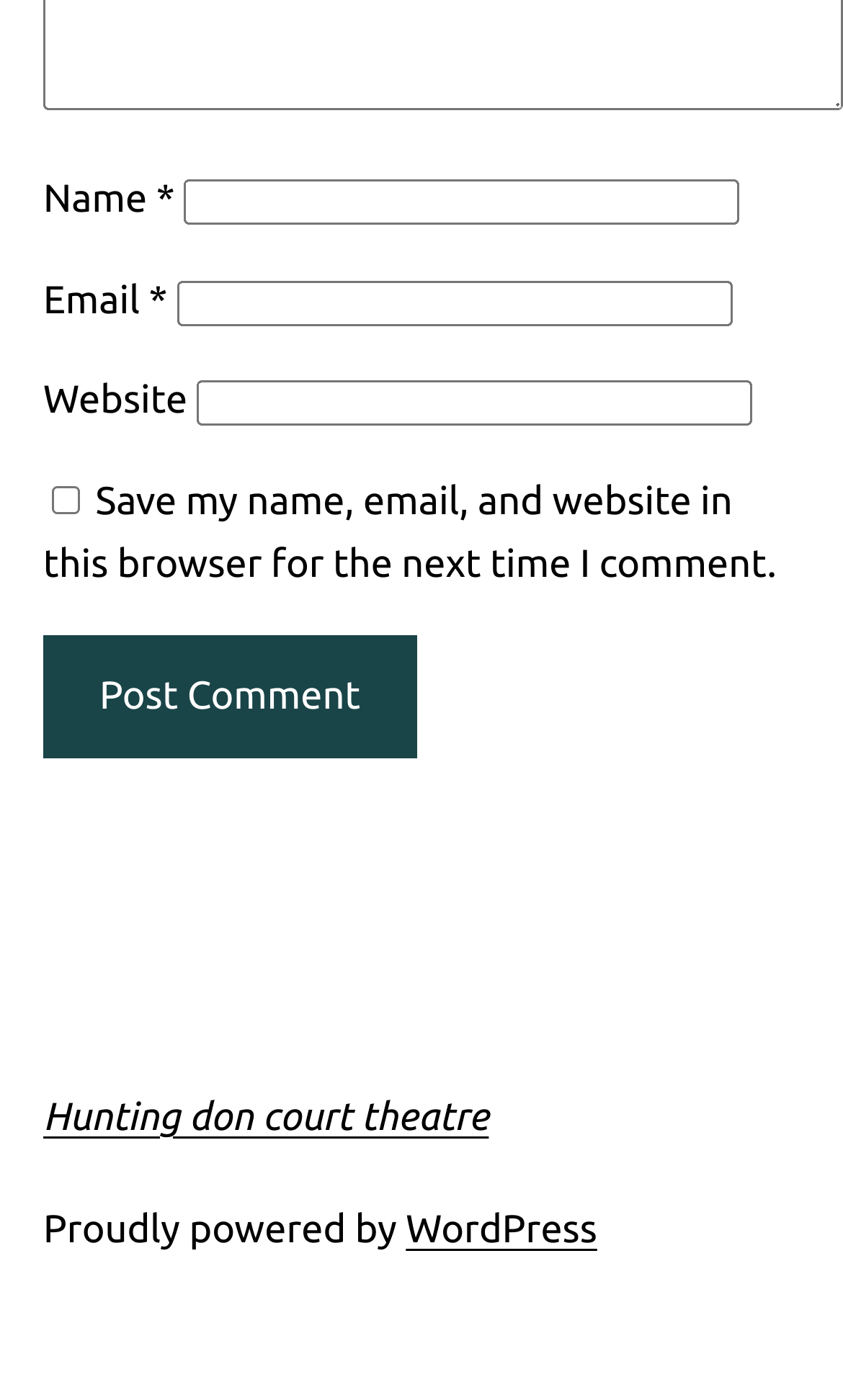Identify and provide the bounding box for the element described by: "parent_node: Name * name="author"".

[0.218, 0.128, 0.877, 0.16]